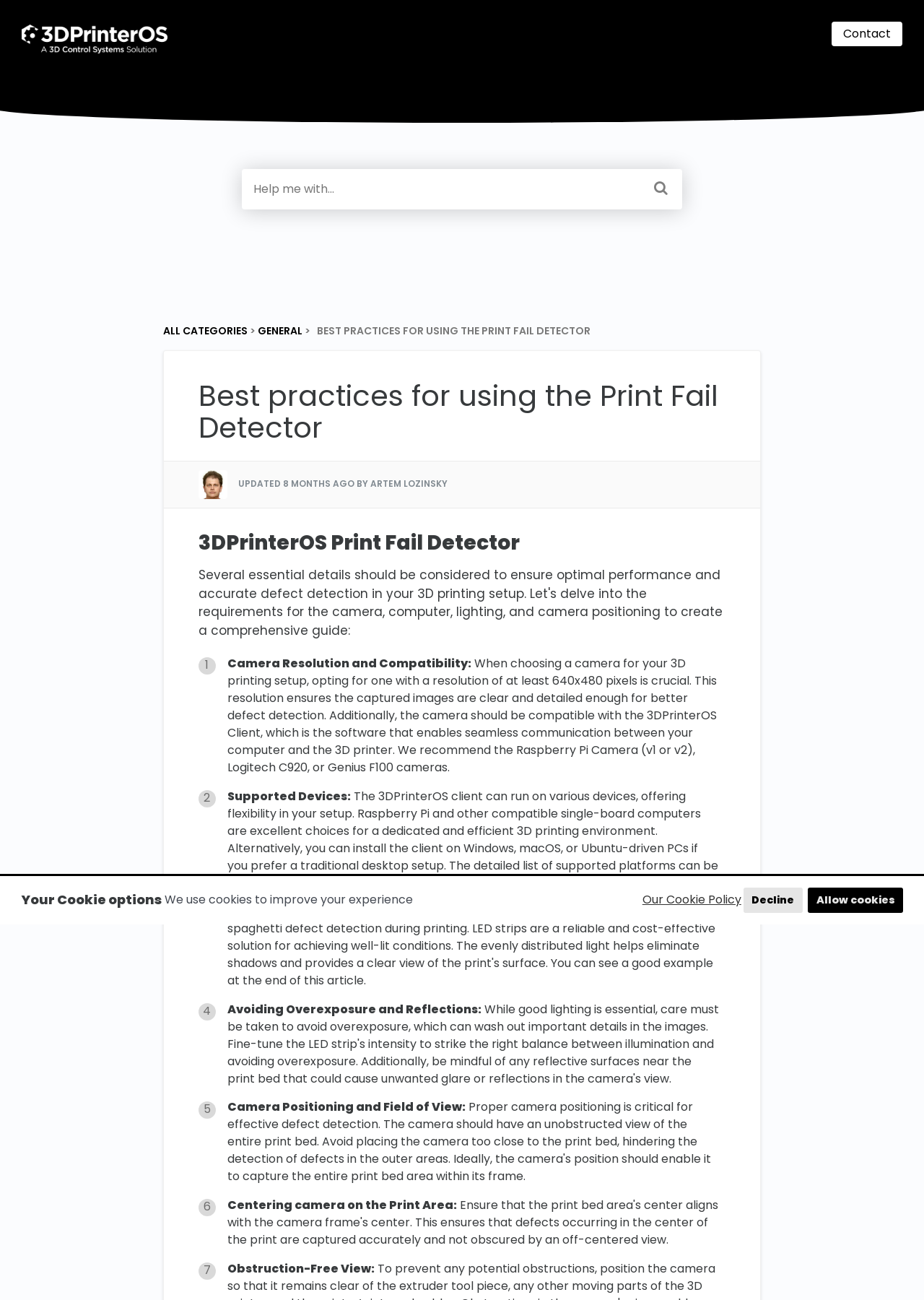Please give a concise answer to this question using a single word or phrase: 
What operating systems are supported by 3DPrinterOS client?

Windows, macOS, Ubuntu